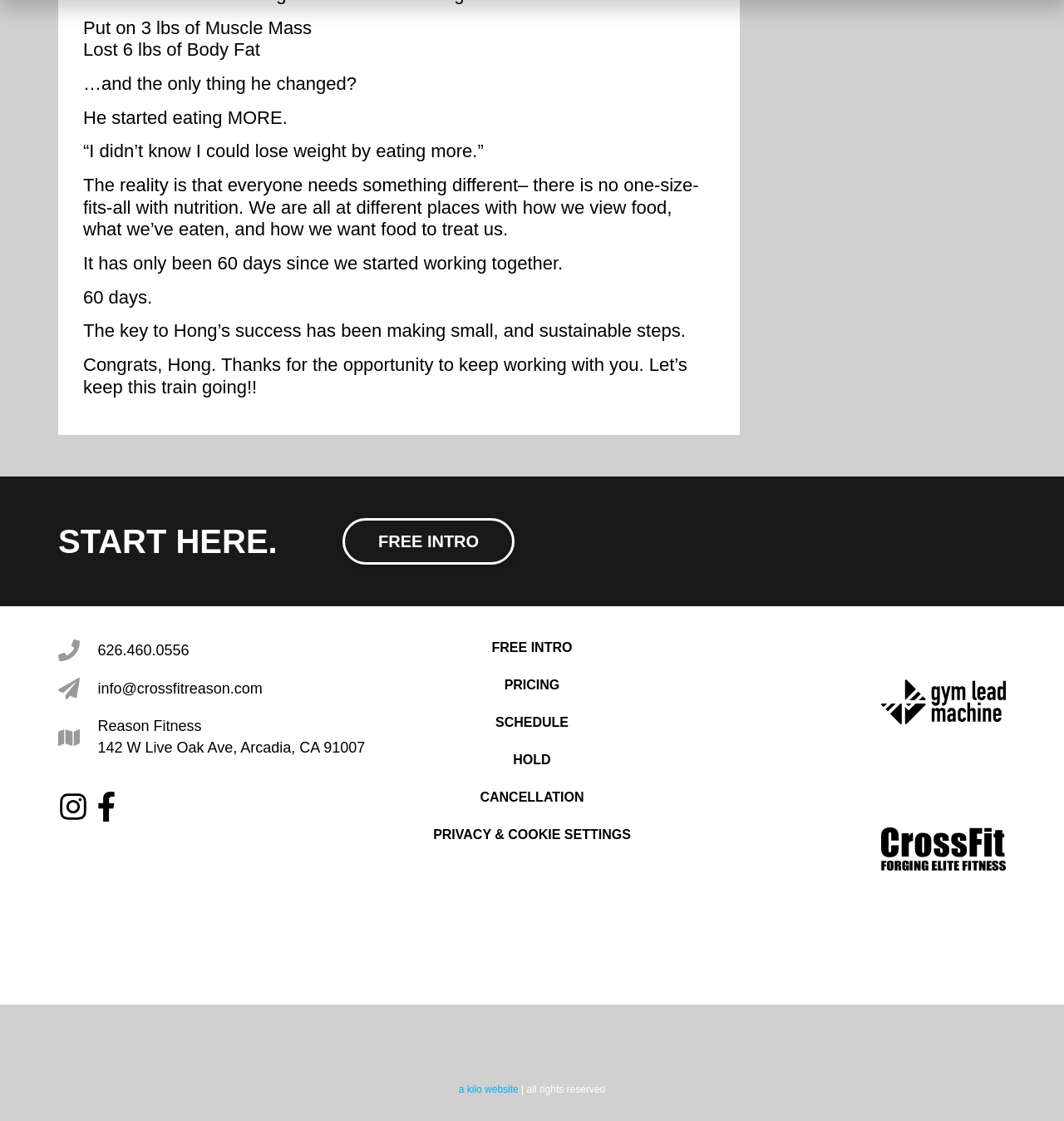Analyze the image and deliver a detailed answer to the question: What is the key to Hong's success?

The answer can be found in the StaticText element with the text 'The key to Hong’s success has been making small, and sustainable steps.' This text is located in the middle of the webpage, indicating that Hong's success is attributed to making small and sustainable steps.